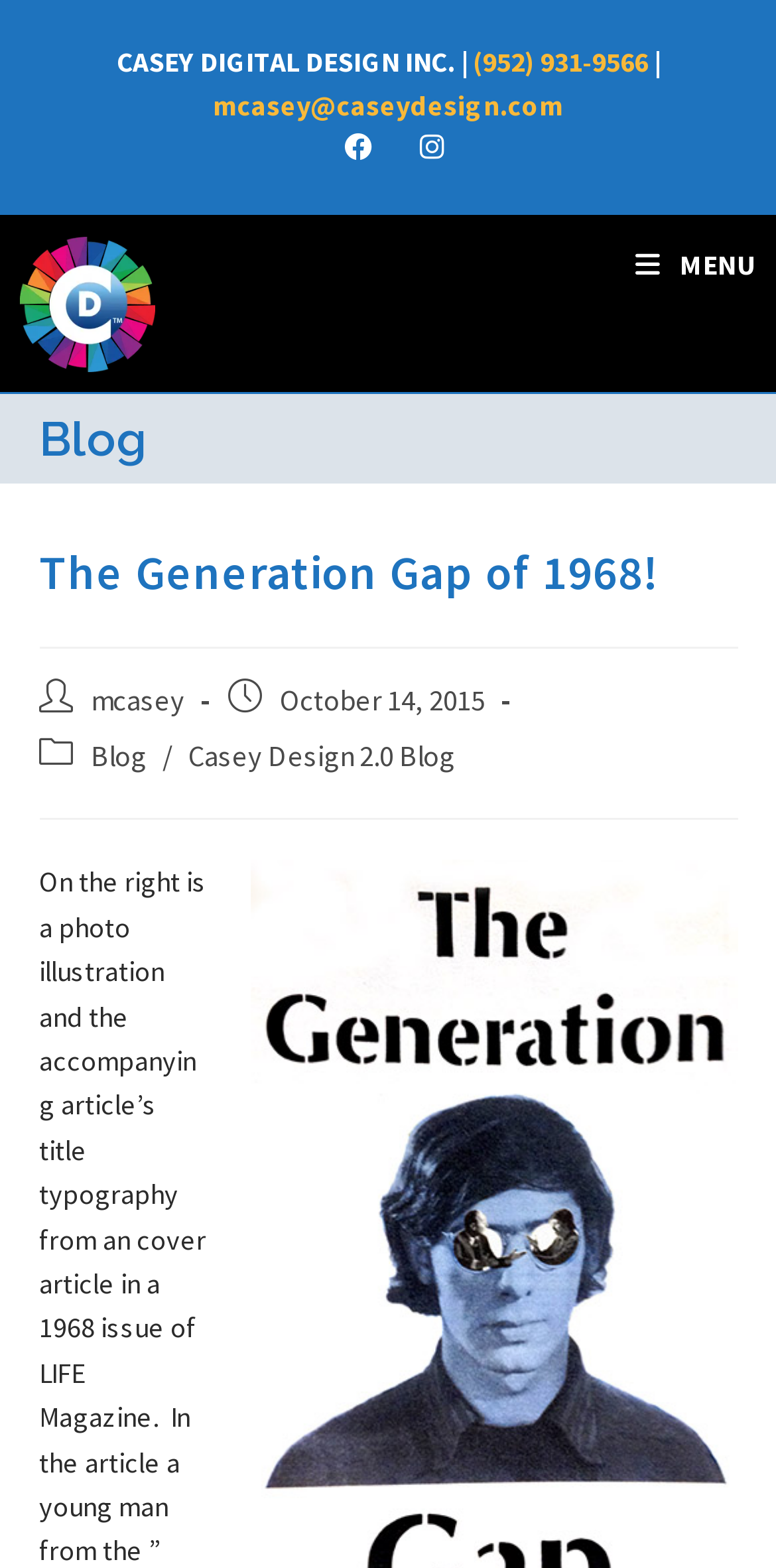Reply to the question with a single word or phrase:
What is the phone number?

(952) 931-9566